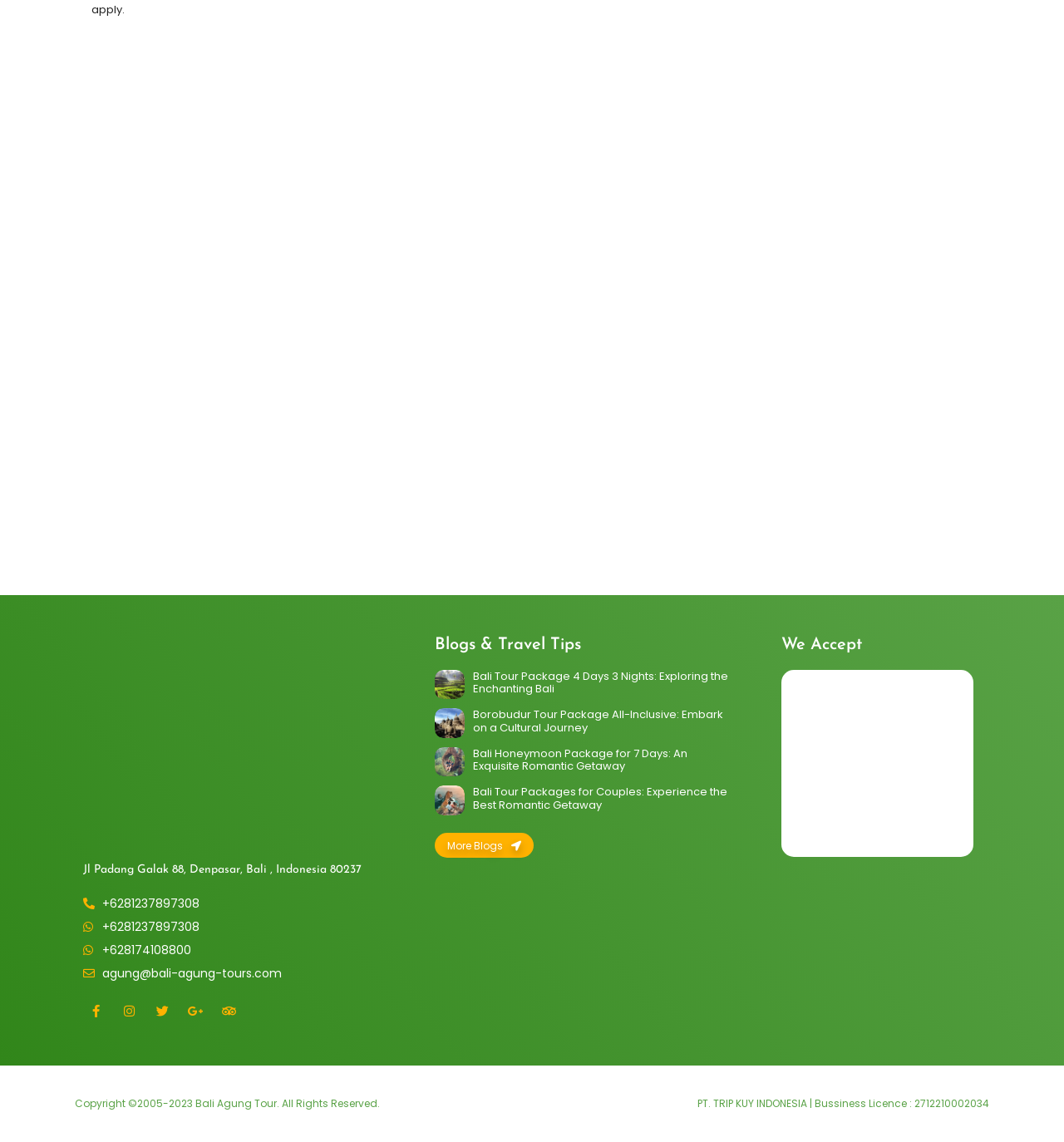What is the business license number of PT. TRIP KUY INDONESIA?
Provide a one-word or short-phrase answer based on the image.

2712210002034